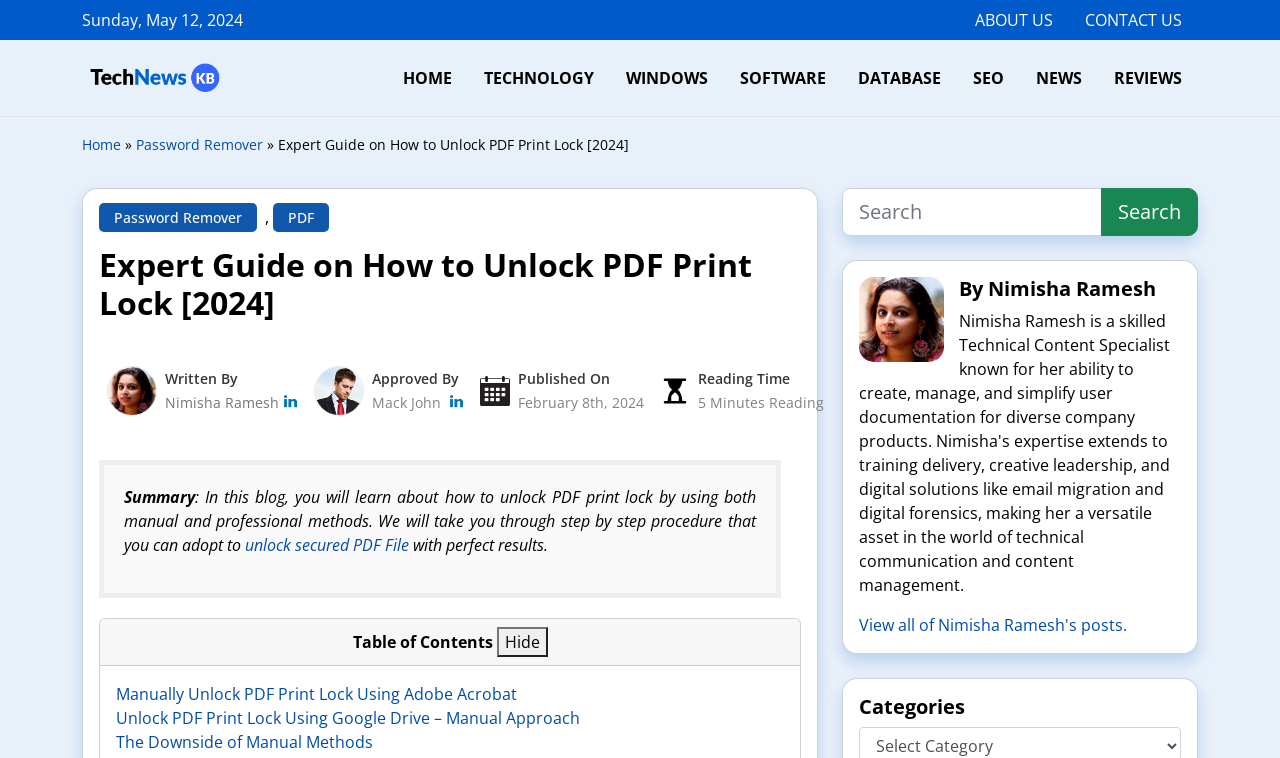Find the bounding box coordinates of the area that needs to be clicked in order to achieve the following instruction: "View all posts by Nimisha Ramesh". The coordinates should be specified as four float numbers between 0 and 1, i.e., [left, top, right, bottom].

[0.671, 0.81, 0.88, 0.839]